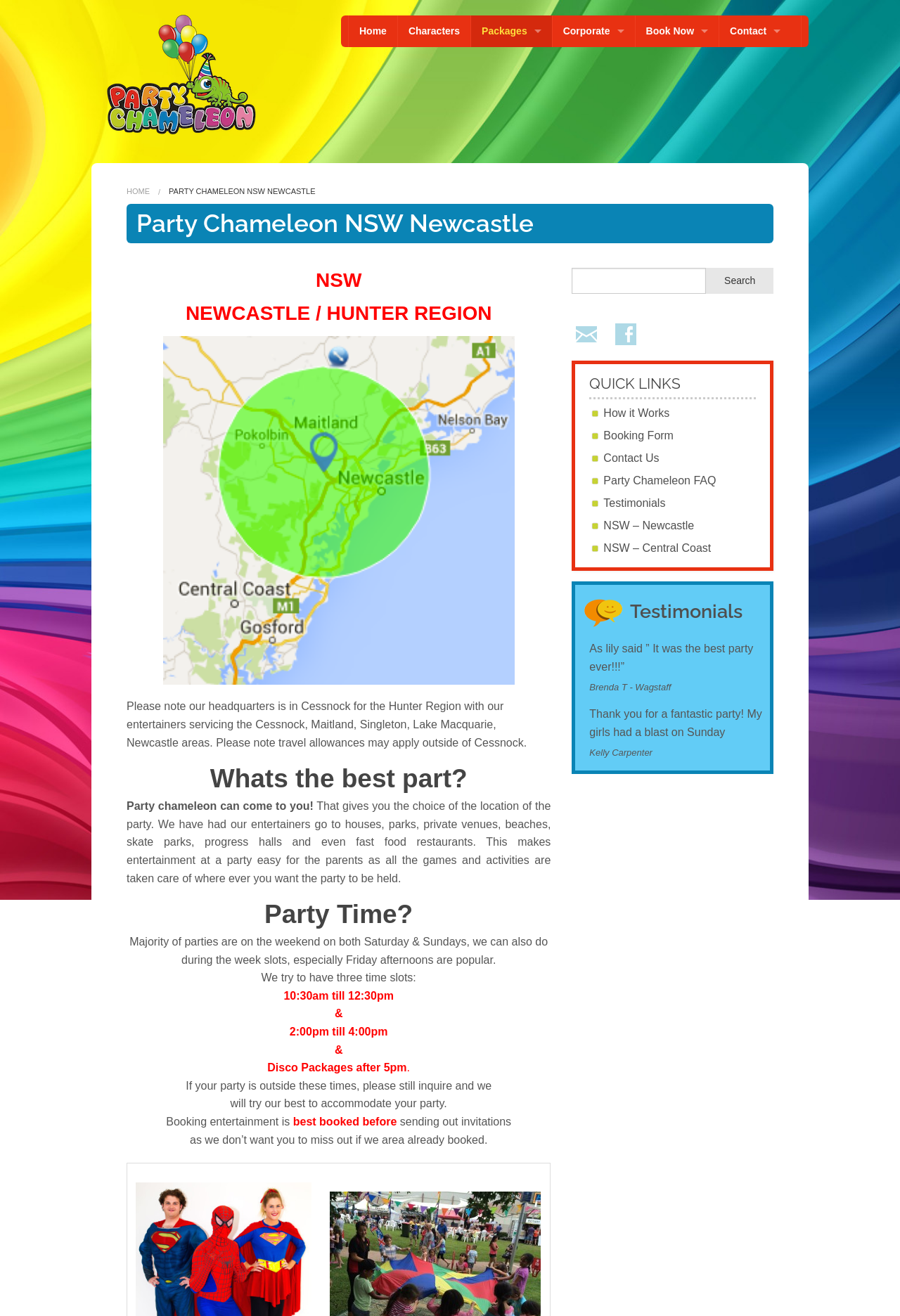What should you do before sending out party invitations?
Based on the image, give a one-word or short phrase answer.

Book entertainment